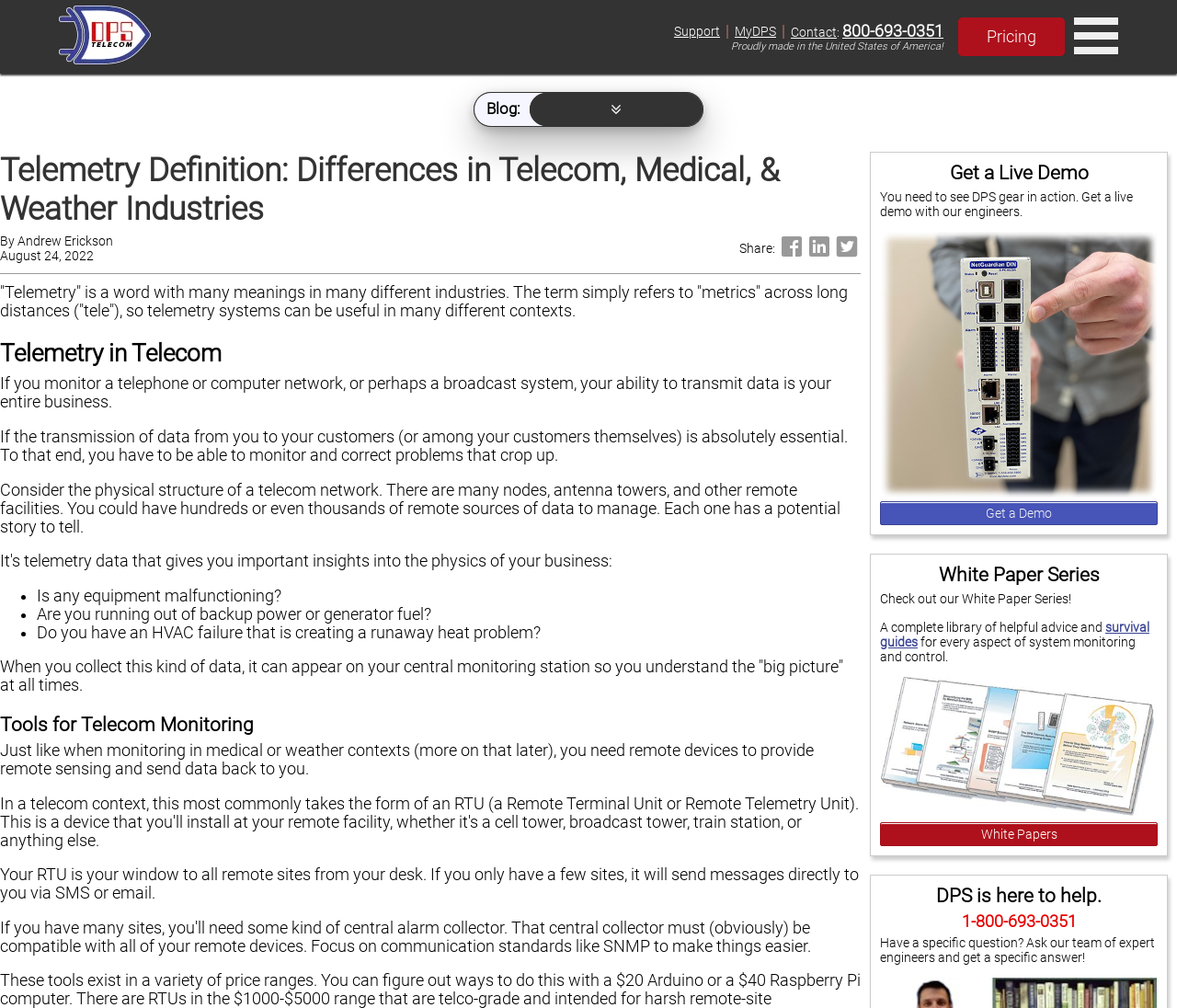Determine the bounding box coordinates of the element that should be clicked to execute the following command: "Read the 'White Paper Series'".

[0.748, 0.815, 0.984, 0.839]